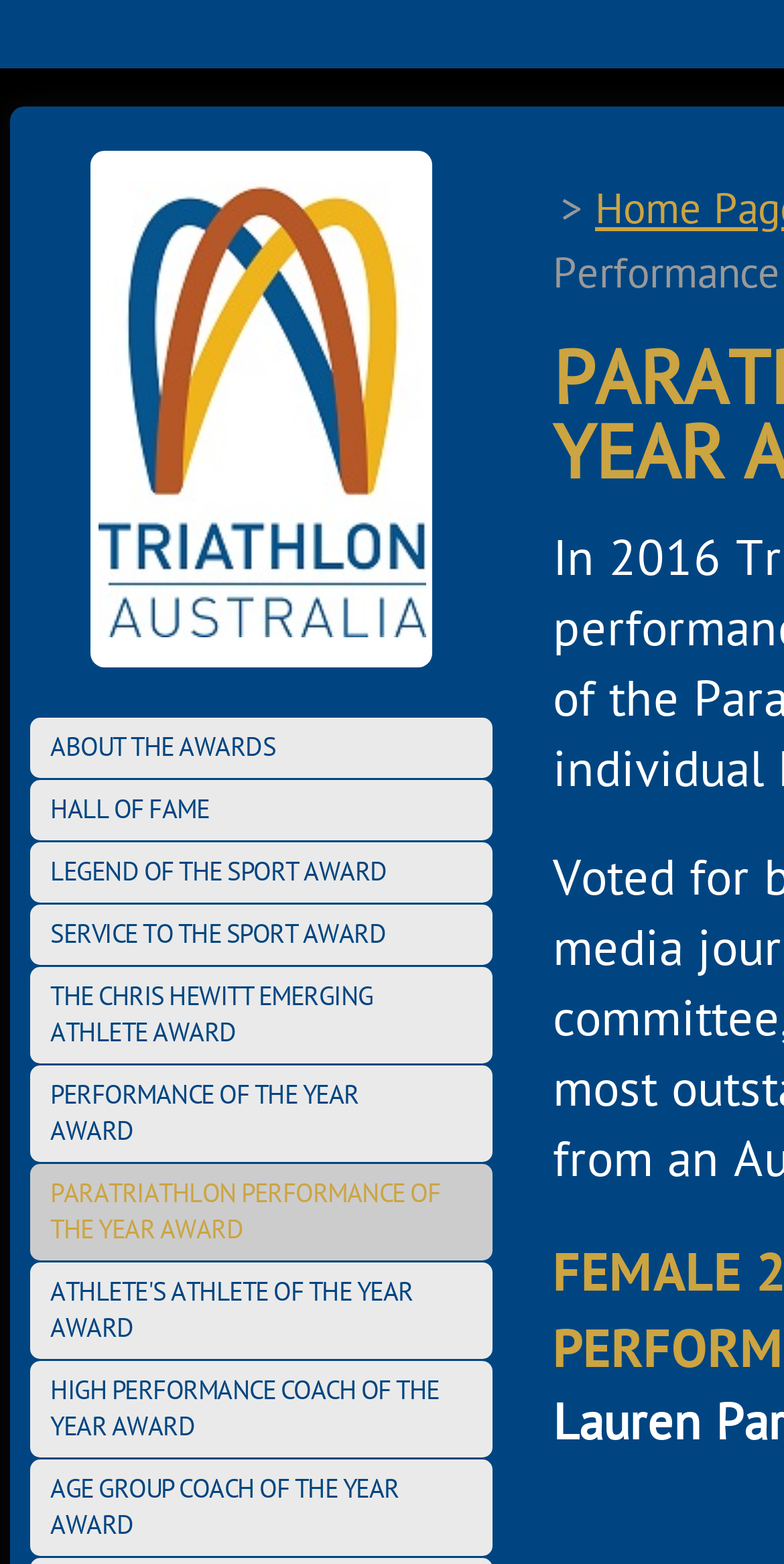Use a single word or phrase to respond to the question:
What is the first award listed?

ABOUT THE AWARDS